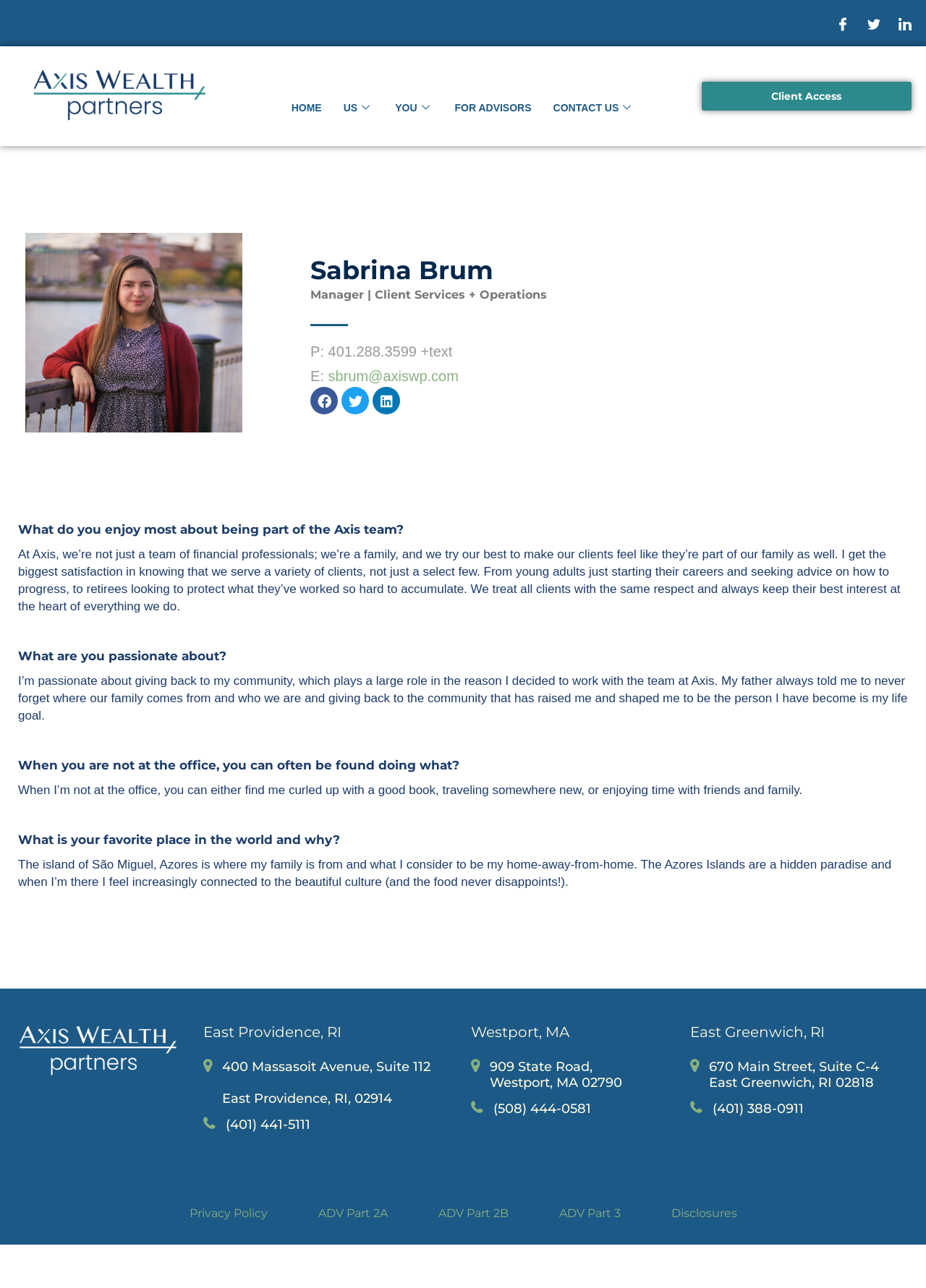What is the address of the East Providence, RI office?
Please answer using one word or phrase, based on the screenshot.

400 Massasoit Avenue, Suite 112